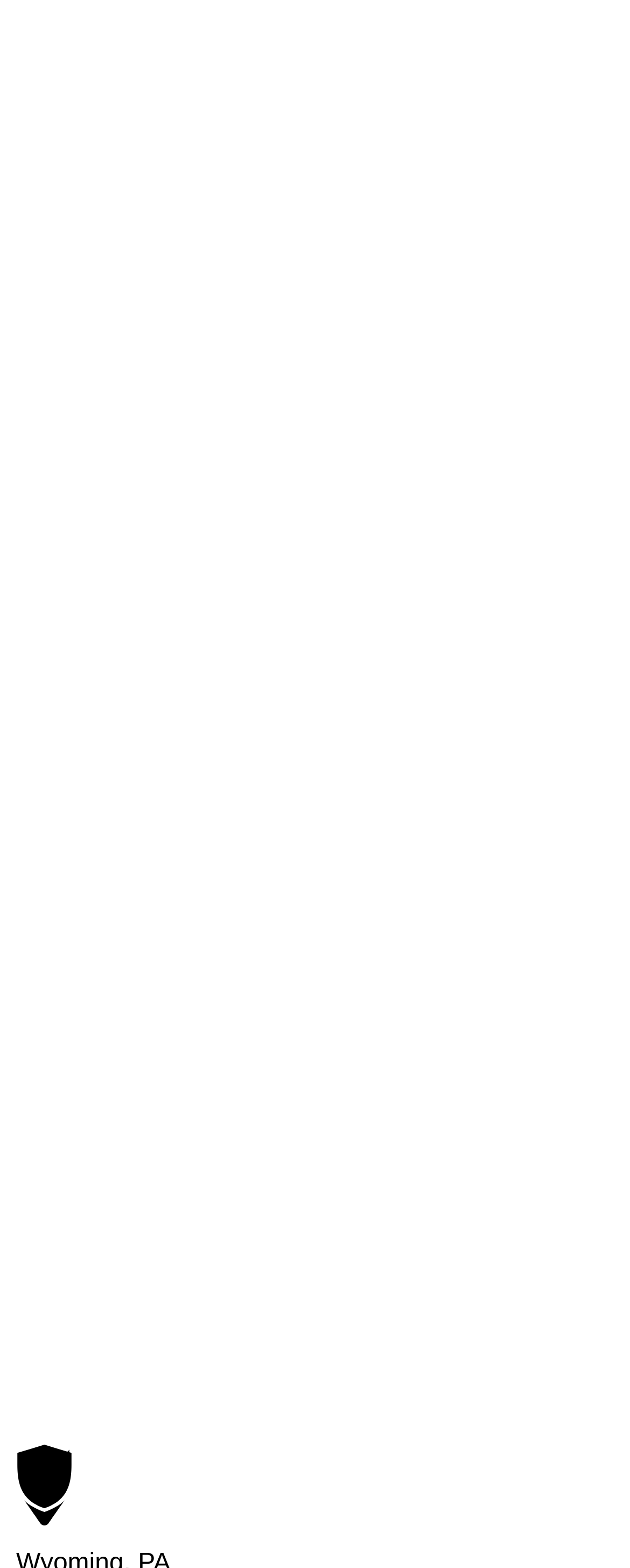Find and specify the bounding box coordinates that correspond to the clickable region for the instruction: "Click the close button".

None